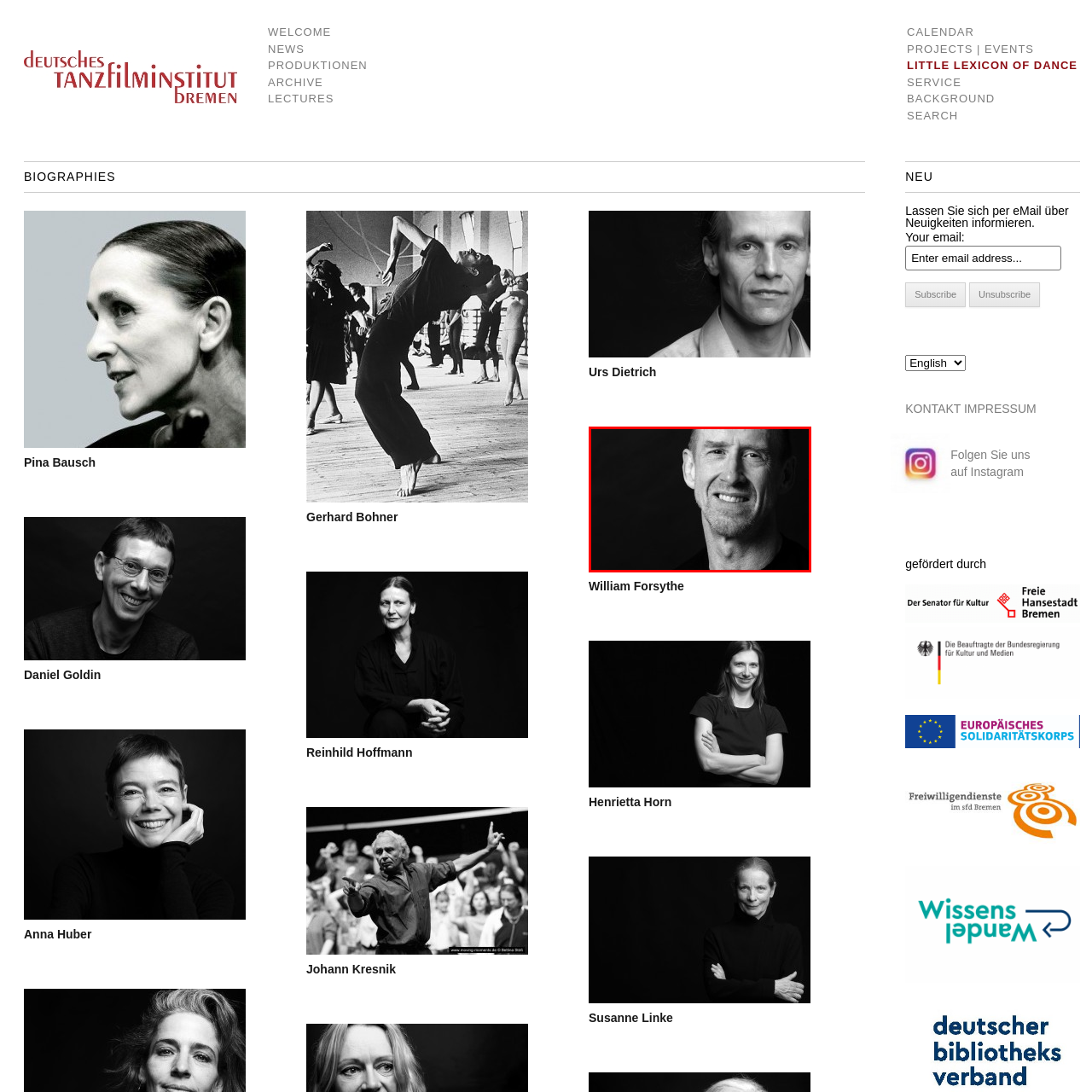Check the image marked by the red frame and reply to the question using one word or phrase:
What is Urs Dietrich associated with?

dance